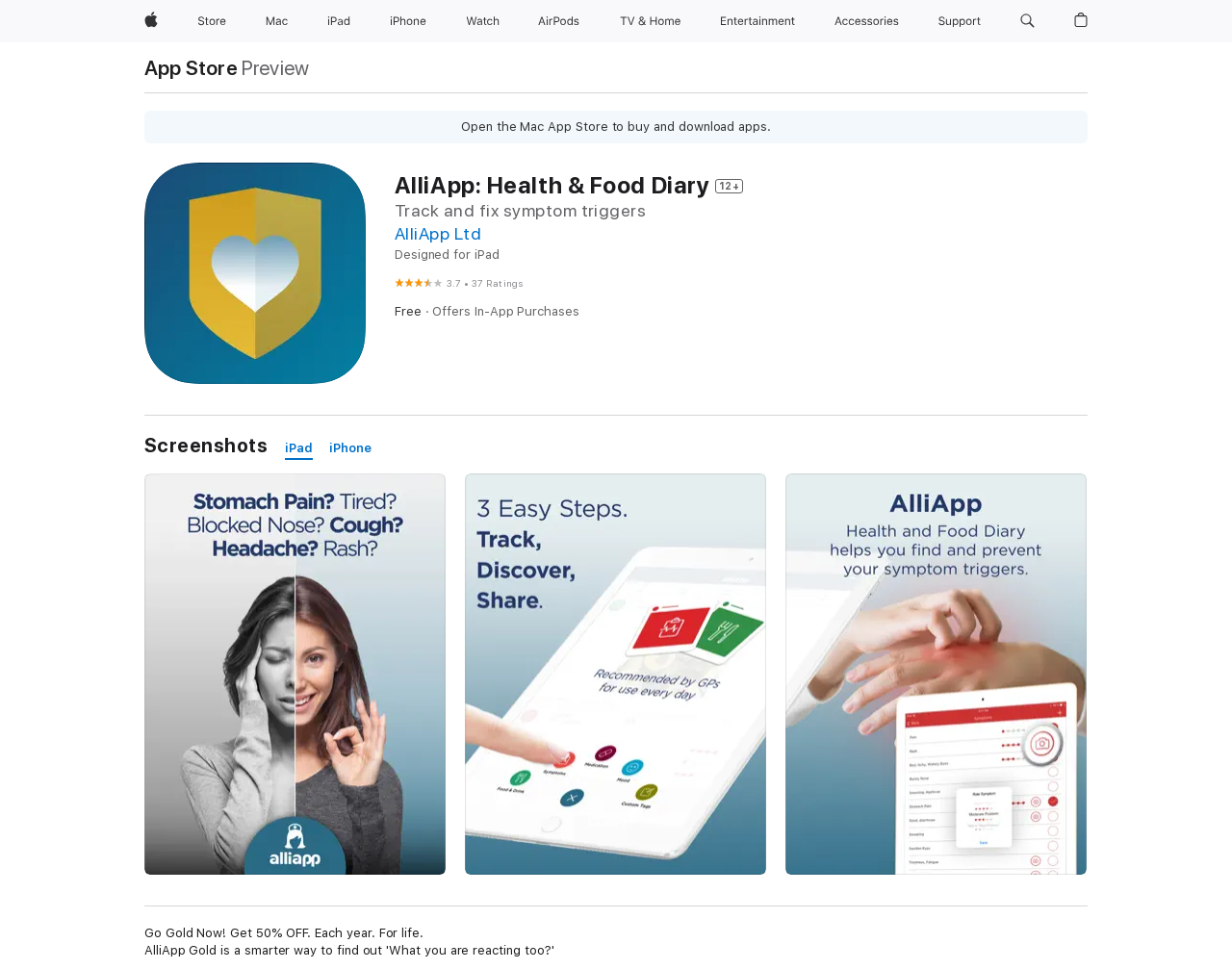Locate the UI element described by aria-label="TV and Home menu" in the provided webpage screenshot. Return the bounding box coordinates in the format (top-left x, top-left y, bottom-right x, bottom-right y), ensuring all values are between 0 and 1.

[0.548, 0.0, 0.565, 0.044]